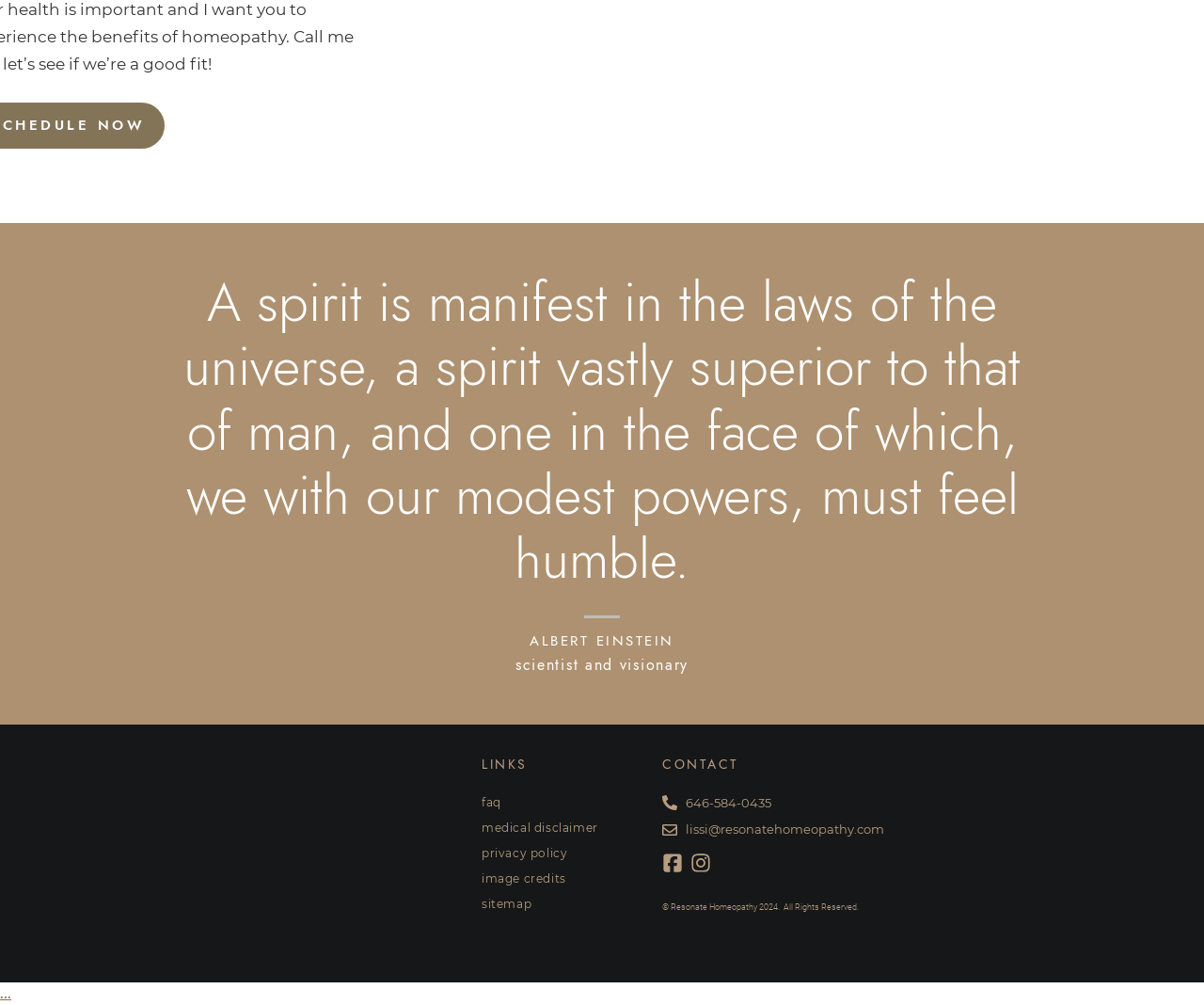Locate the bounding box of the UI element based on this description: "Image Credits". Provide four float numbers between 0 and 1 as [left, top, right, bottom].

[0.4, 0.866, 0.5, 0.883]